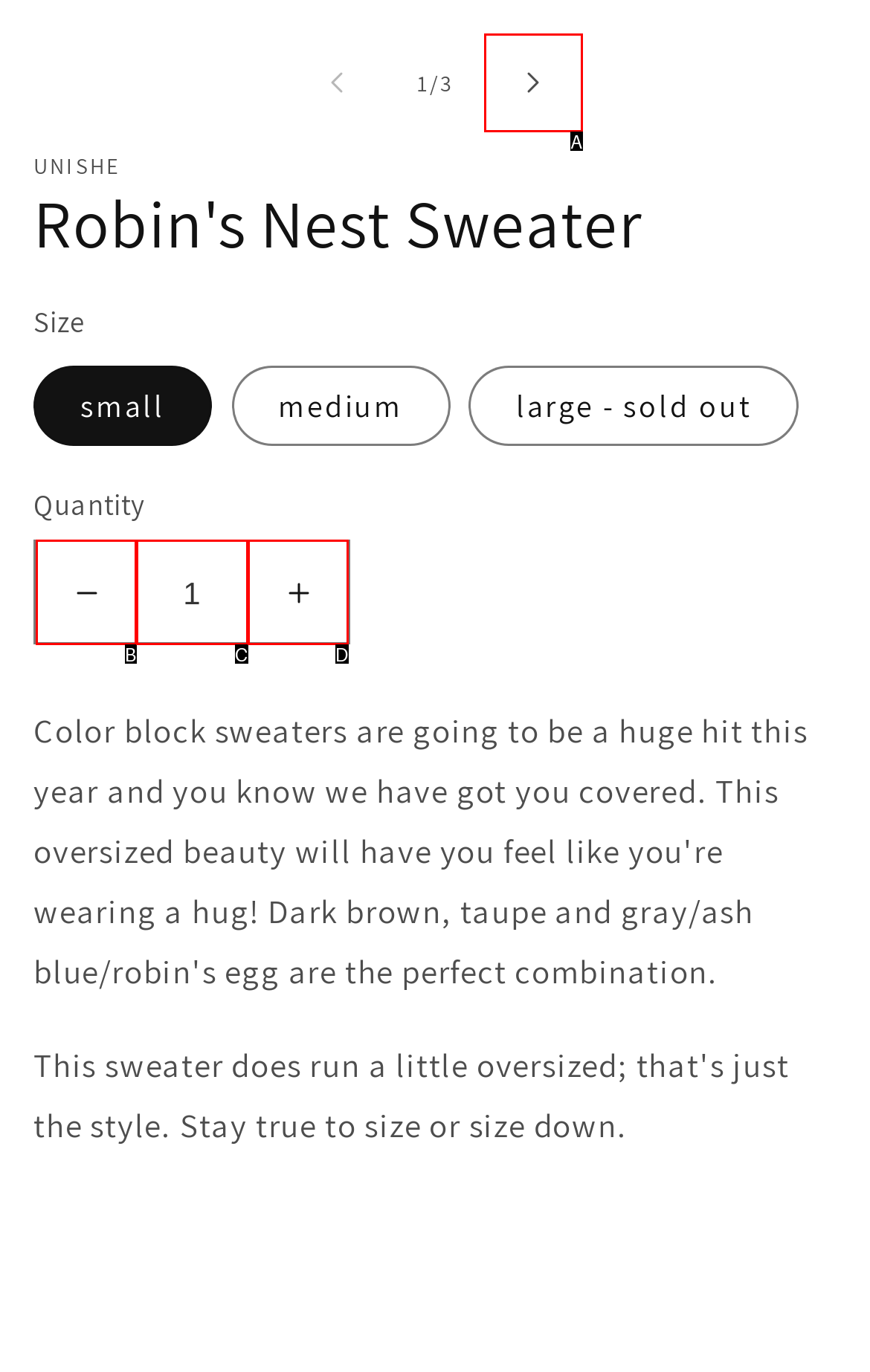Identify the UI element that best fits the description: parent_node: 1 aria-label="Slide right" name="next"
Respond with the letter representing the correct option.

A